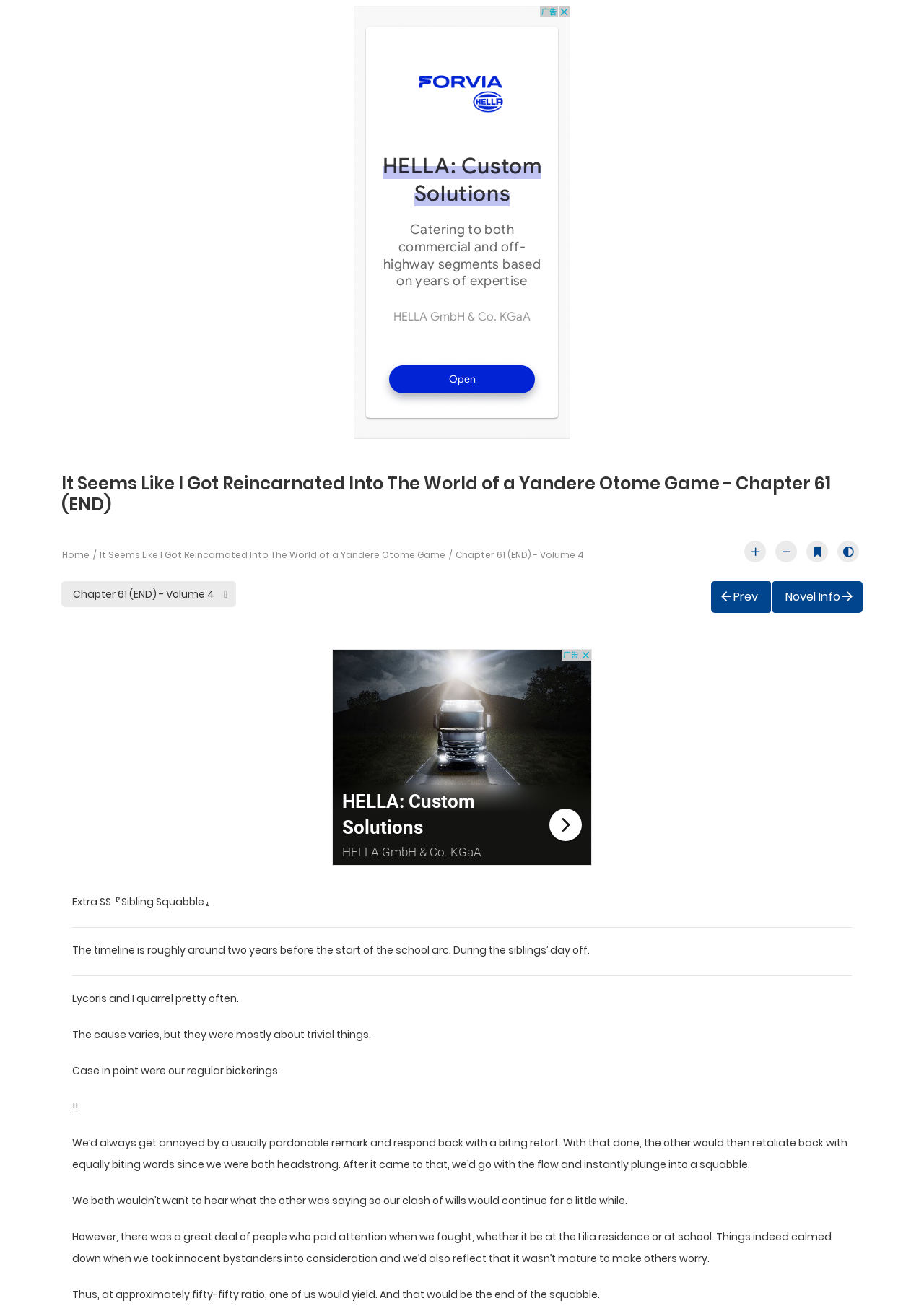Determine the bounding box coordinates of the clickable element to achieve the following action: 'Click the 'Prev' button'. Provide the coordinates as four float values between 0 and 1, formatted as [left, top, right, bottom].

[0.77, 0.445, 0.834, 0.469]